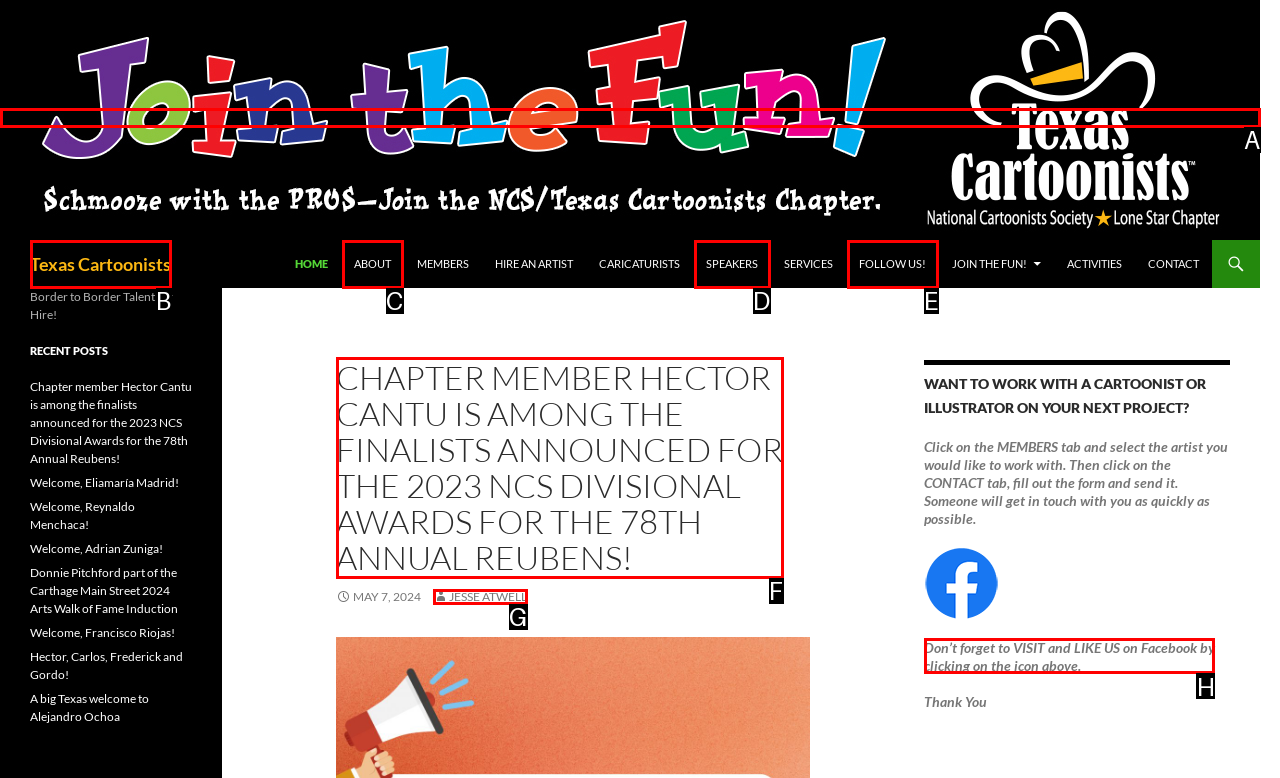Tell me which UI element to click to fulfill the given task: Follow the Texas Cartoonists on Facebook. Respond with the letter of the correct option directly.

H